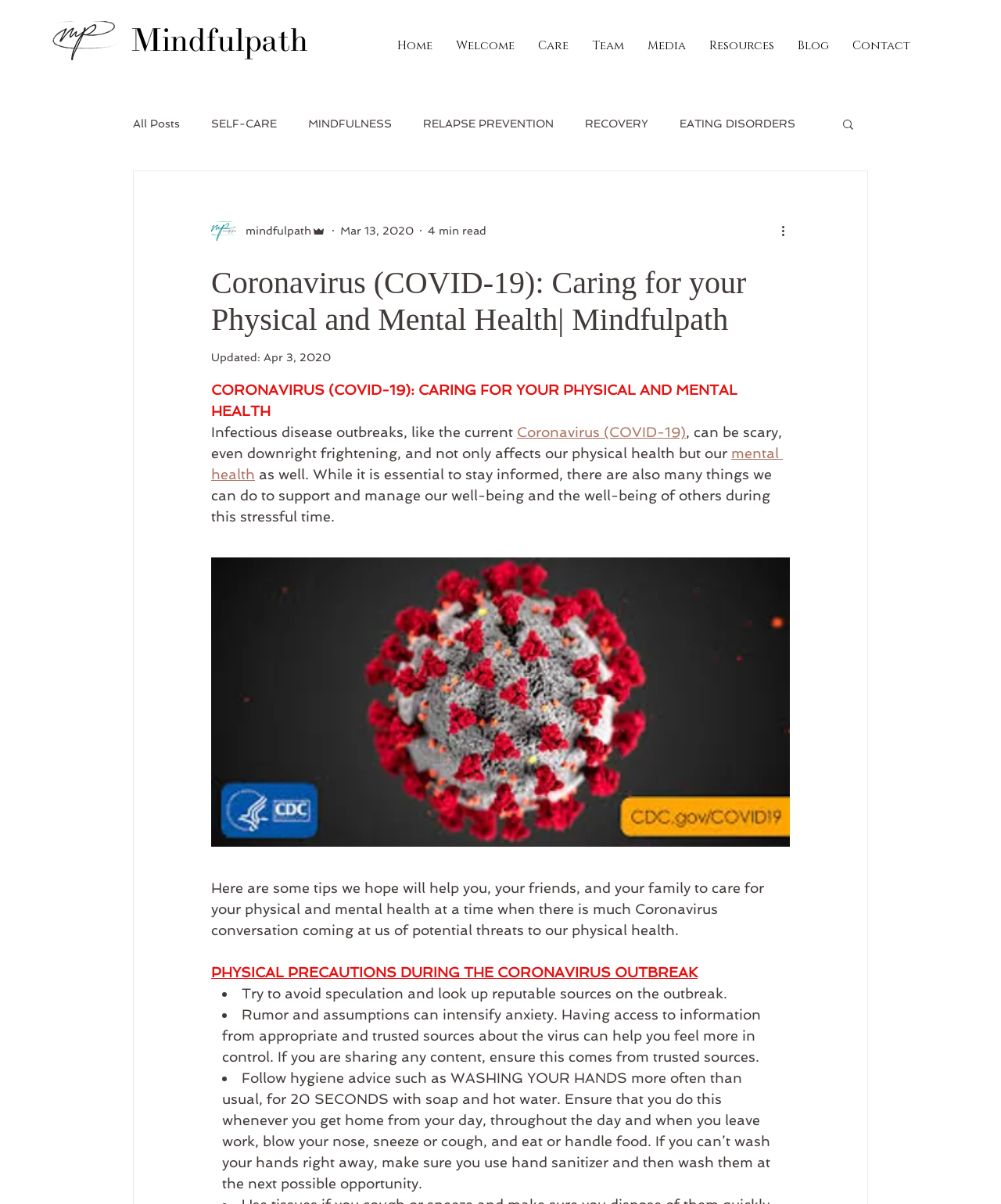Please specify the bounding box coordinates of the clickable section necessary to execute the following command: "Search for something".

[0.84, 0.097, 0.855, 0.111]